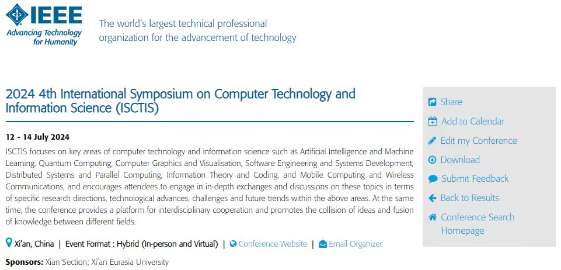Illustrate the image with a detailed and descriptive caption.

This image showcases the announcement for the "2024 4th International Symposium on Computer Technology and Information Science (ISCTIS)," scheduled to take place from July 12 to 14, 2024, in Xi'an, China. The symposium focuses on key areas such as Artificial Intelligence, Machine Learning, Quantum Computing, Information Theory, Mobile Computing, and Wireless Communications. It invites attendees to engage in in-depth discussions about advancements, challenges, and future trends in these fields, while fostering interdisciplinary collaboration. The top of the image displays the IEEE logo, emphasizing the organization's commitment to advancing technology for humanity. Additionally, the layout includes options for sharing, calendar updates, and feedback submission, reflecting its user-friendly design for potential participants.